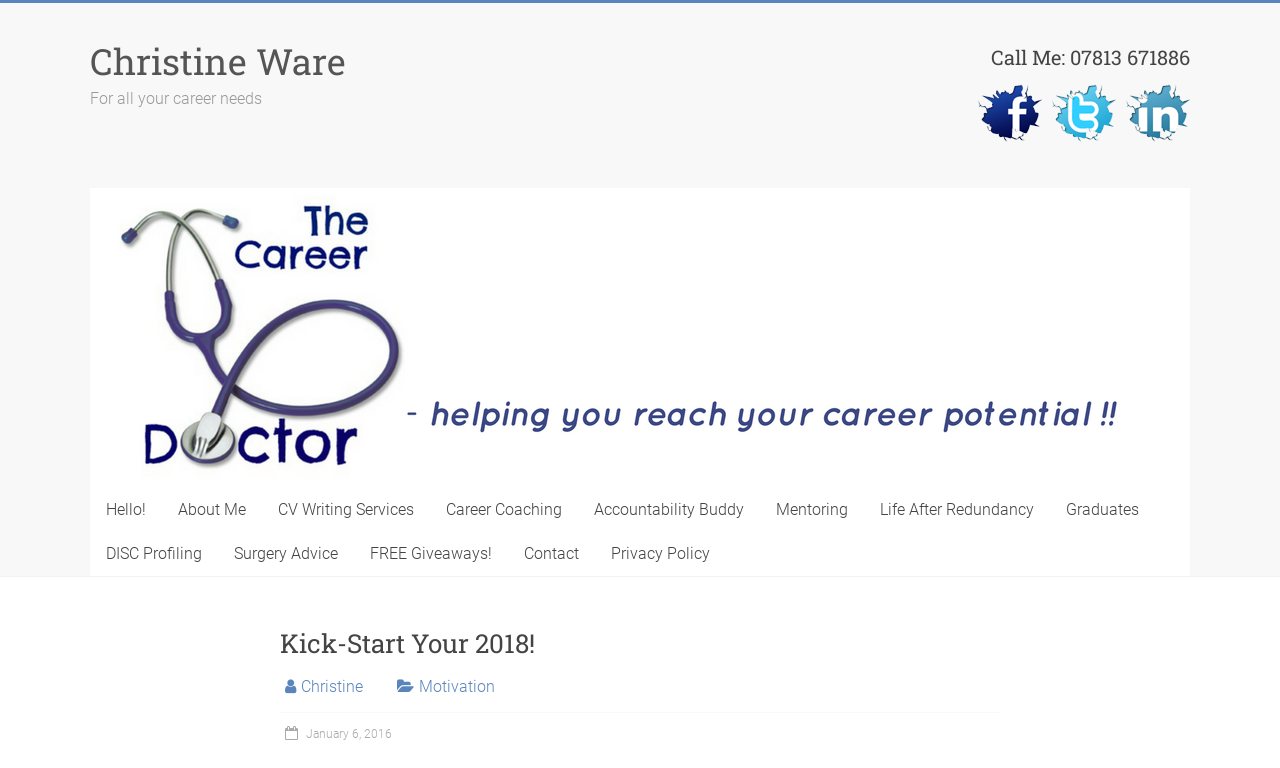Give the bounding box coordinates for the element described as: "January 6, 2016January 10, 2018".

[0.219, 0.947, 0.306, 0.965]